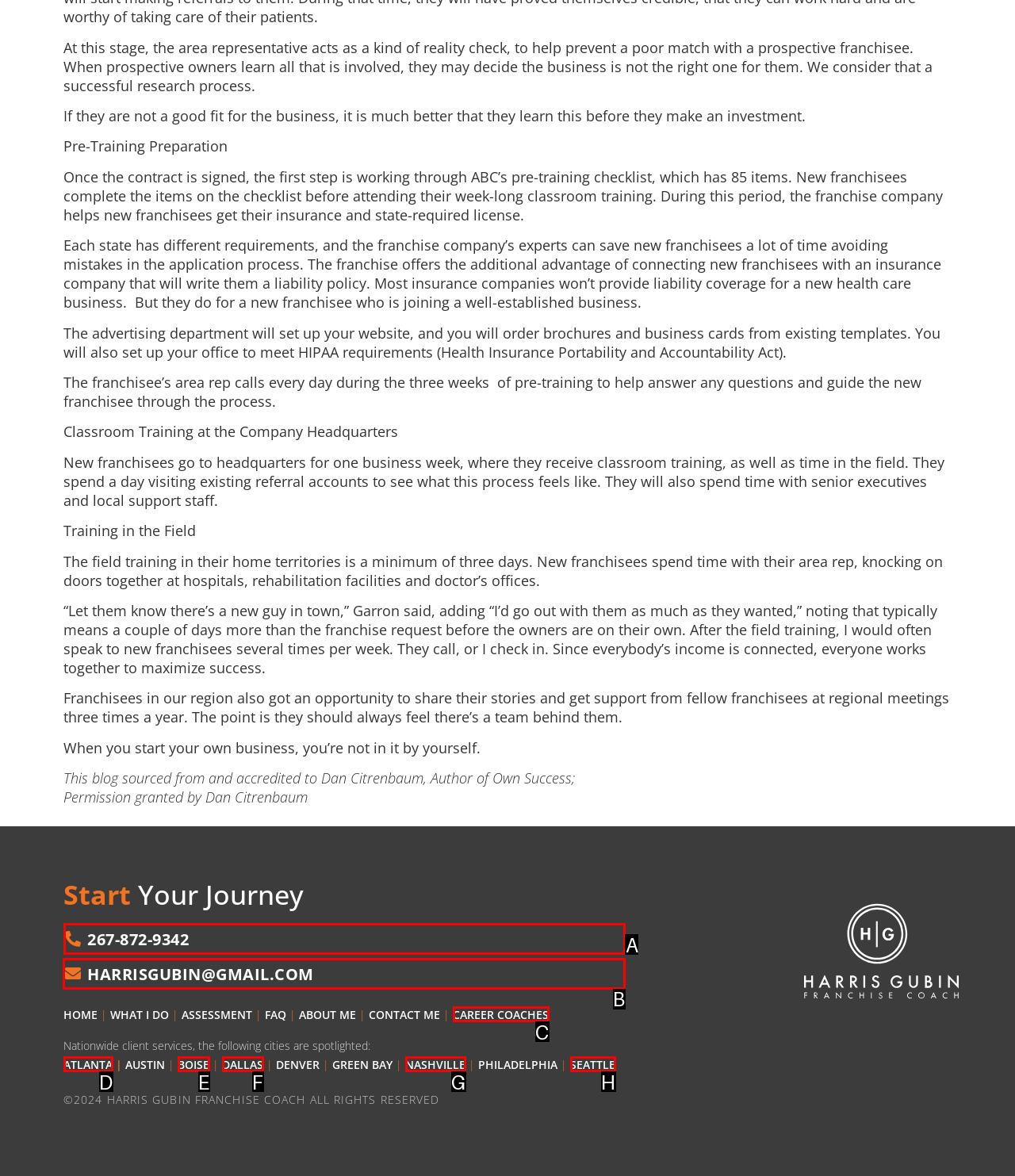To complete the task: Email HARRISGUBIN@GMAIL.COM, select the appropriate UI element to click. Respond with the letter of the correct option from the given choices.

B